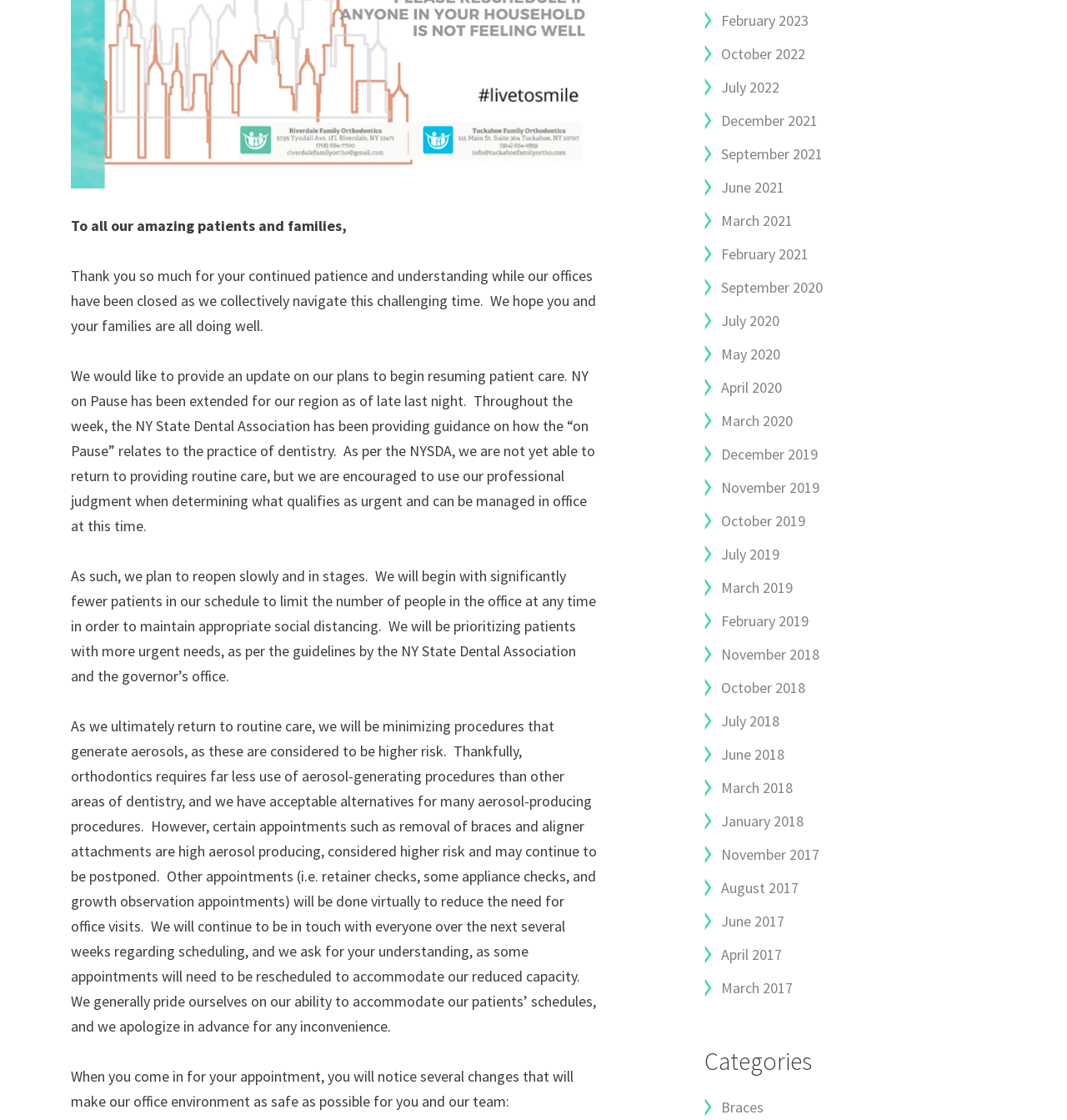Pinpoint the bounding box coordinates of the area that should be clicked to complete the following instruction: "Click on February 2023". The coordinates must be given as four float numbers between 0 and 1, i.e., [left, top, right, bottom].

[0.66, 0.009, 0.758, 0.026]